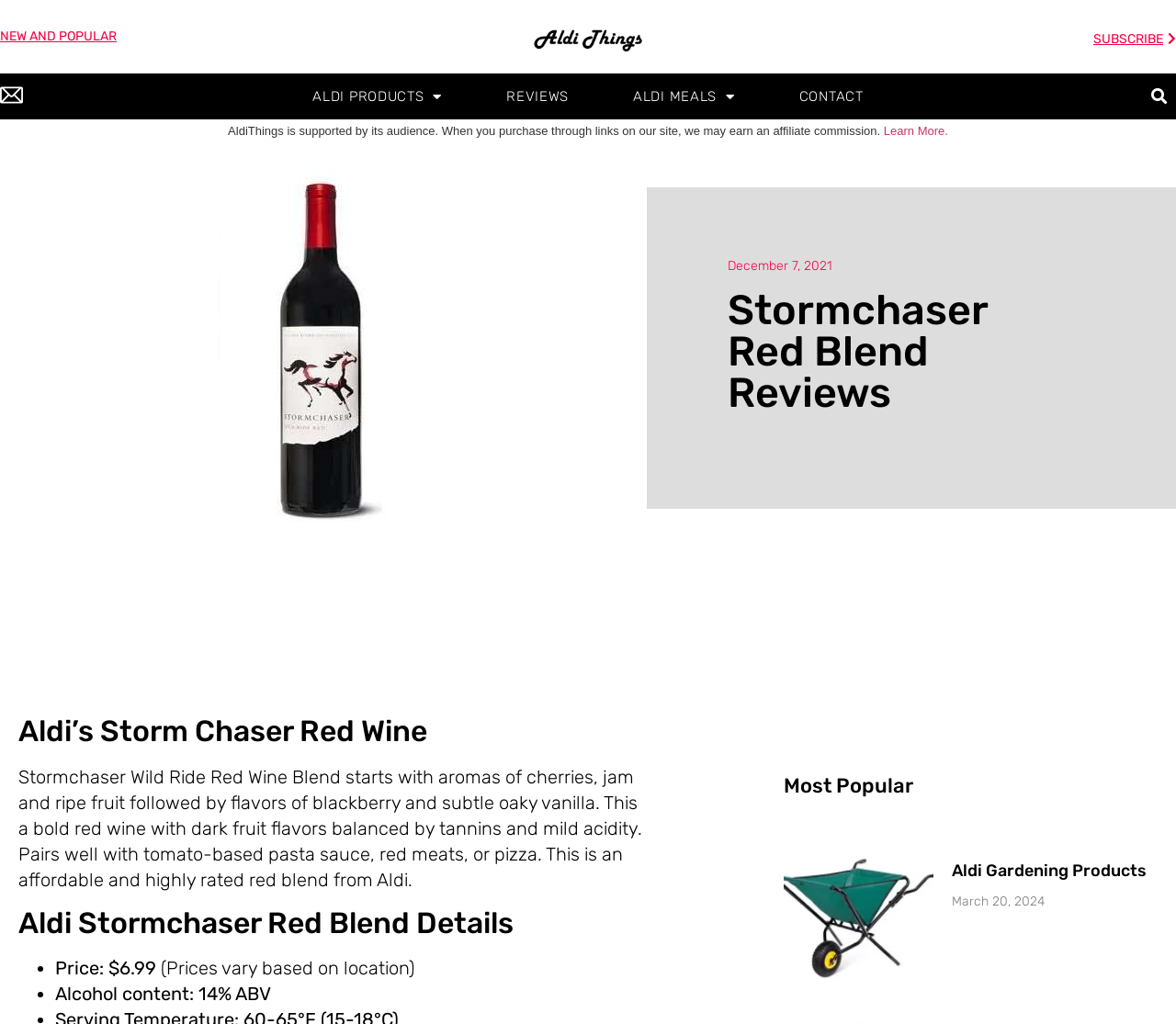Using the details from the image, please elaborate on the following question: What is the name of the website?

I found the answer by looking at the top-left corner of the webpage, where it displays the website's logo and name as 'AldiThings'.